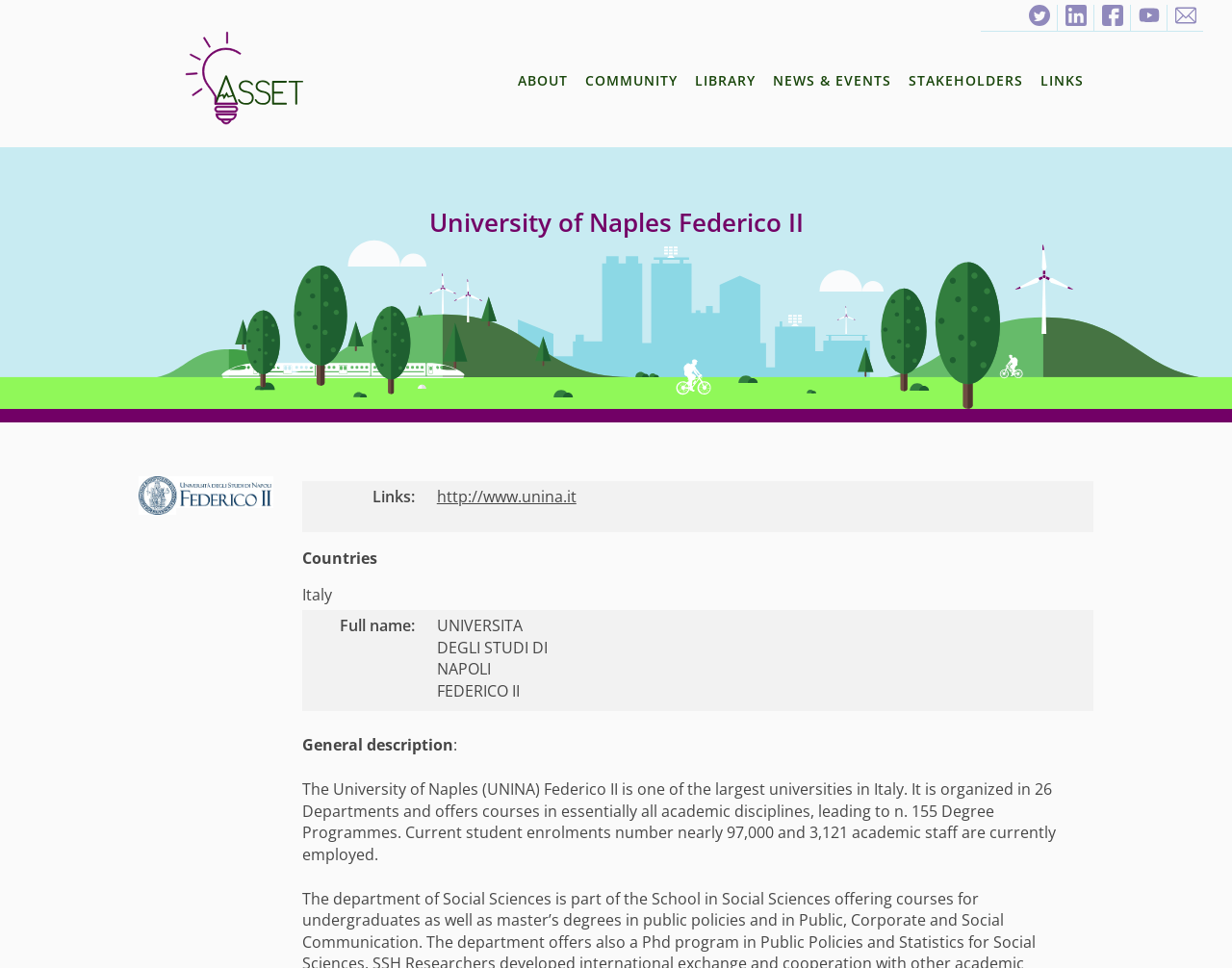Identify the bounding box coordinates of the HTML element based on this description: "Youtube".

[0.922, 0.005, 0.943, 0.032]